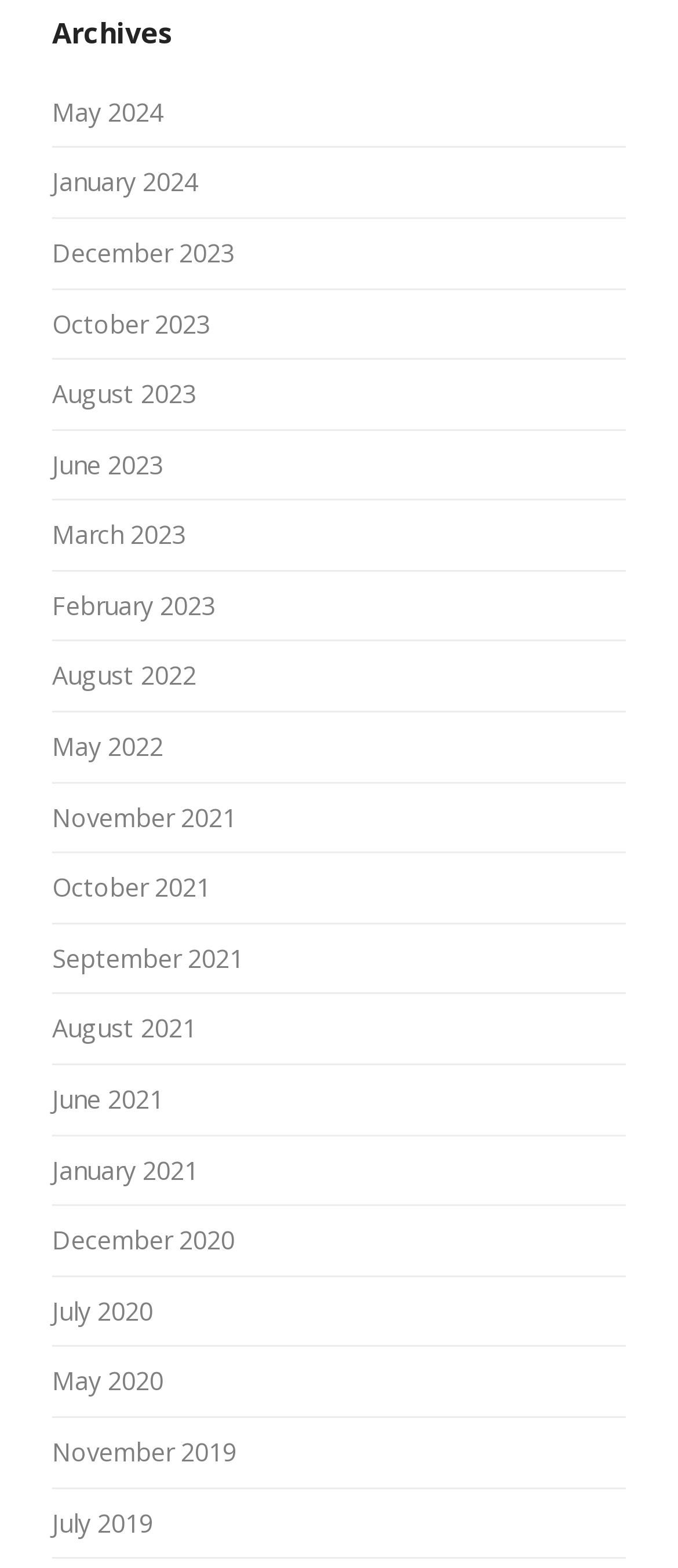What is the earliest month available on this webpage?
Please answer using one word or phrase, based on the screenshot.

May 2020